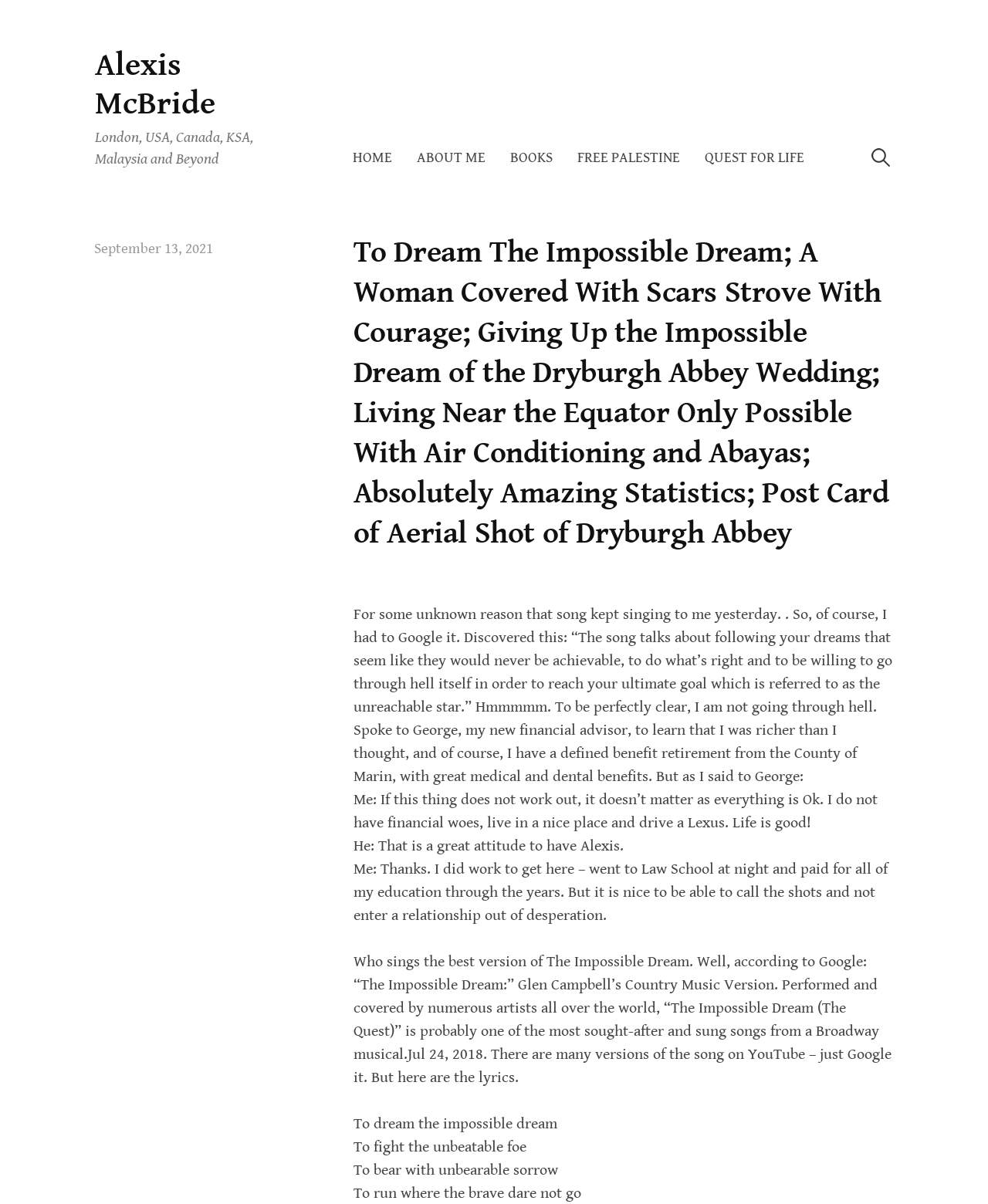Extract the bounding box for the UI element that matches this description: "Get Online Medicines in USA".

None